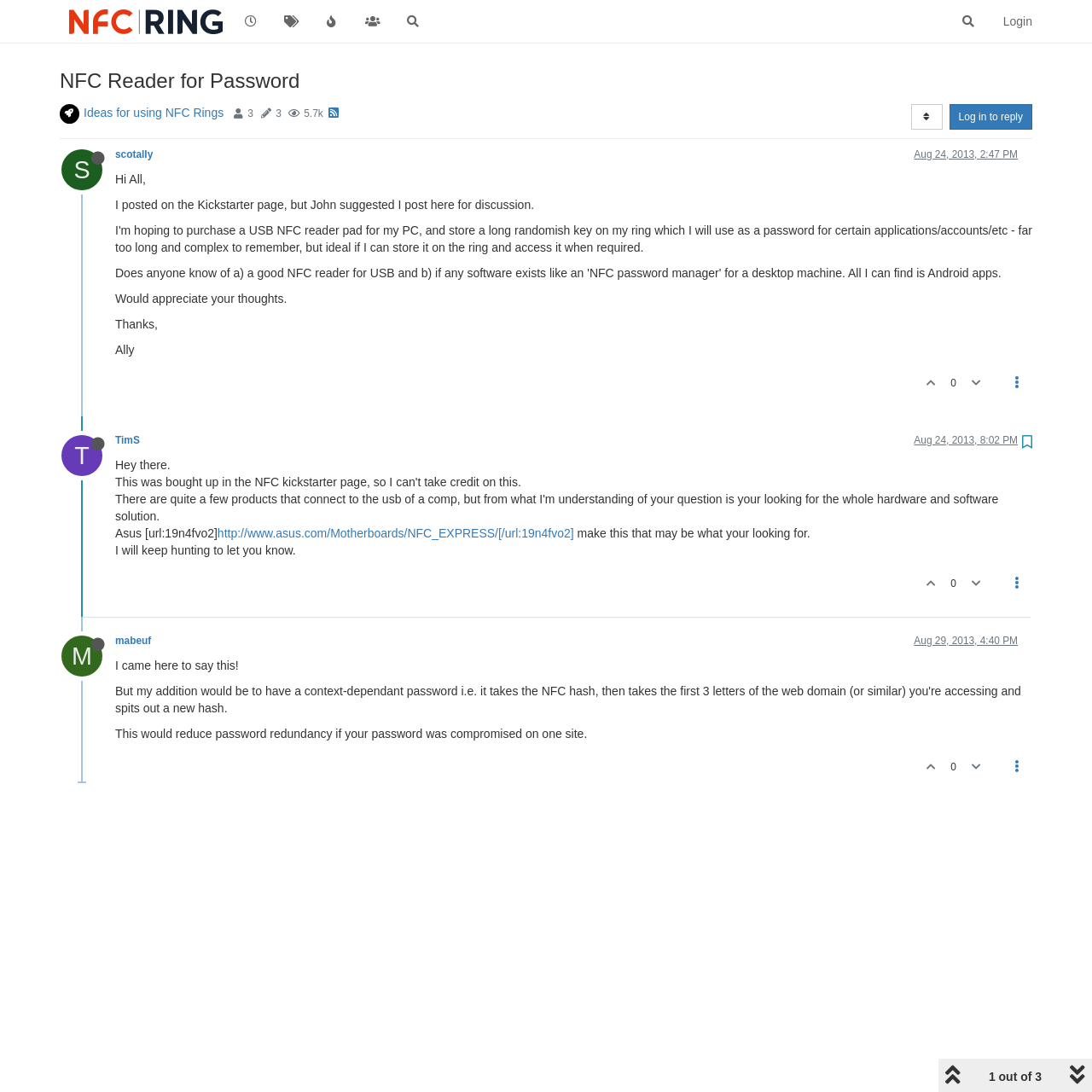Please locate the bounding box coordinates of the region I need to click to follow this instruction: "View the post from scotally".

[0.056, 0.148, 0.105, 0.161]